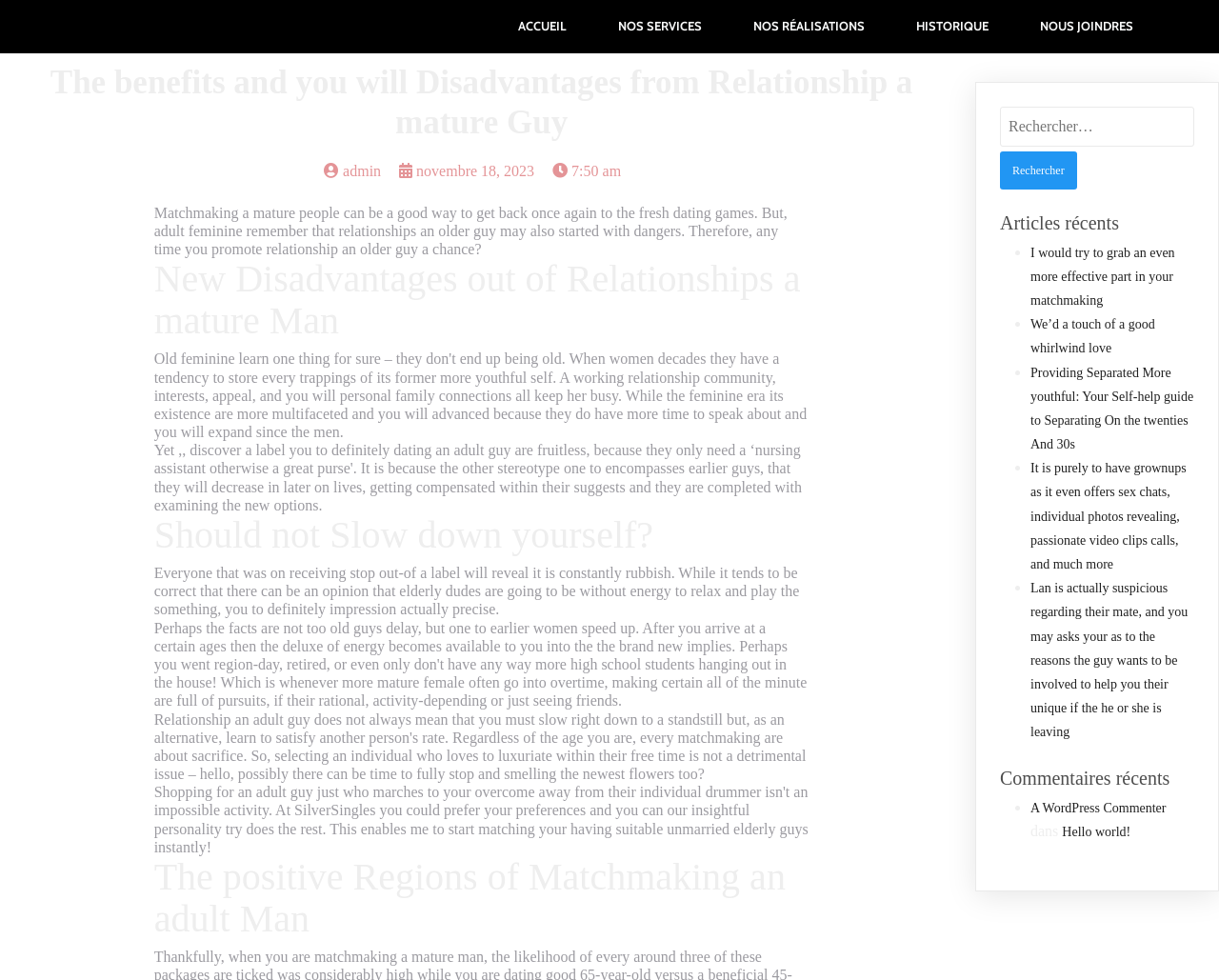Determine the bounding box coordinates (top-left x, top-left y, bottom-right x, bottom-right y) of the UI element described in the following text: admin

[0.266, 0.166, 0.313, 0.182]